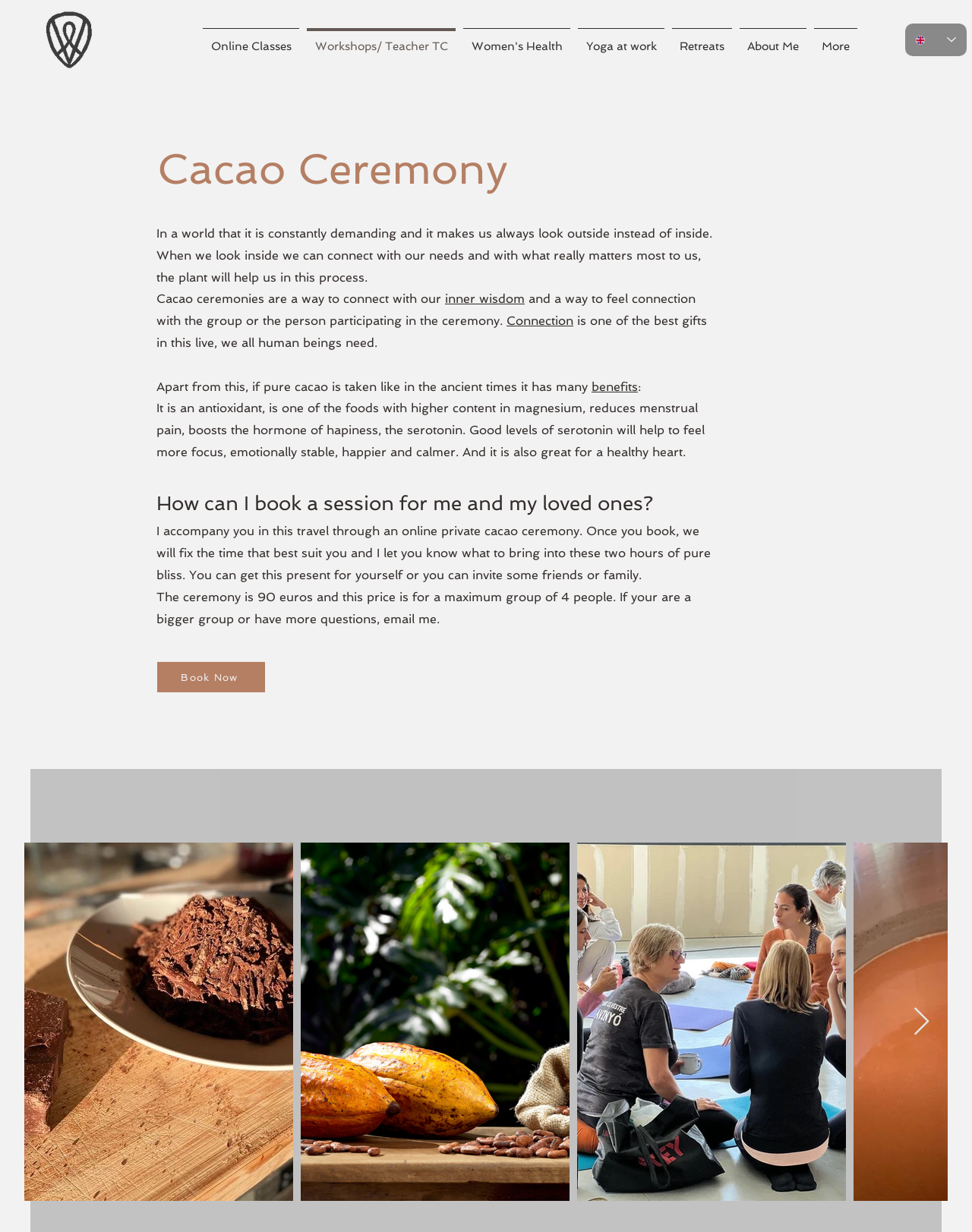Analyze the image and give a detailed response to the question:
What is the benefit of cacao?

According to the webpage, cacao has many benefits, including being an antioxidant, having high content of magnesium, reducing menstrual pain, boosting the hormone of happiness, and being good for a healthy heart.